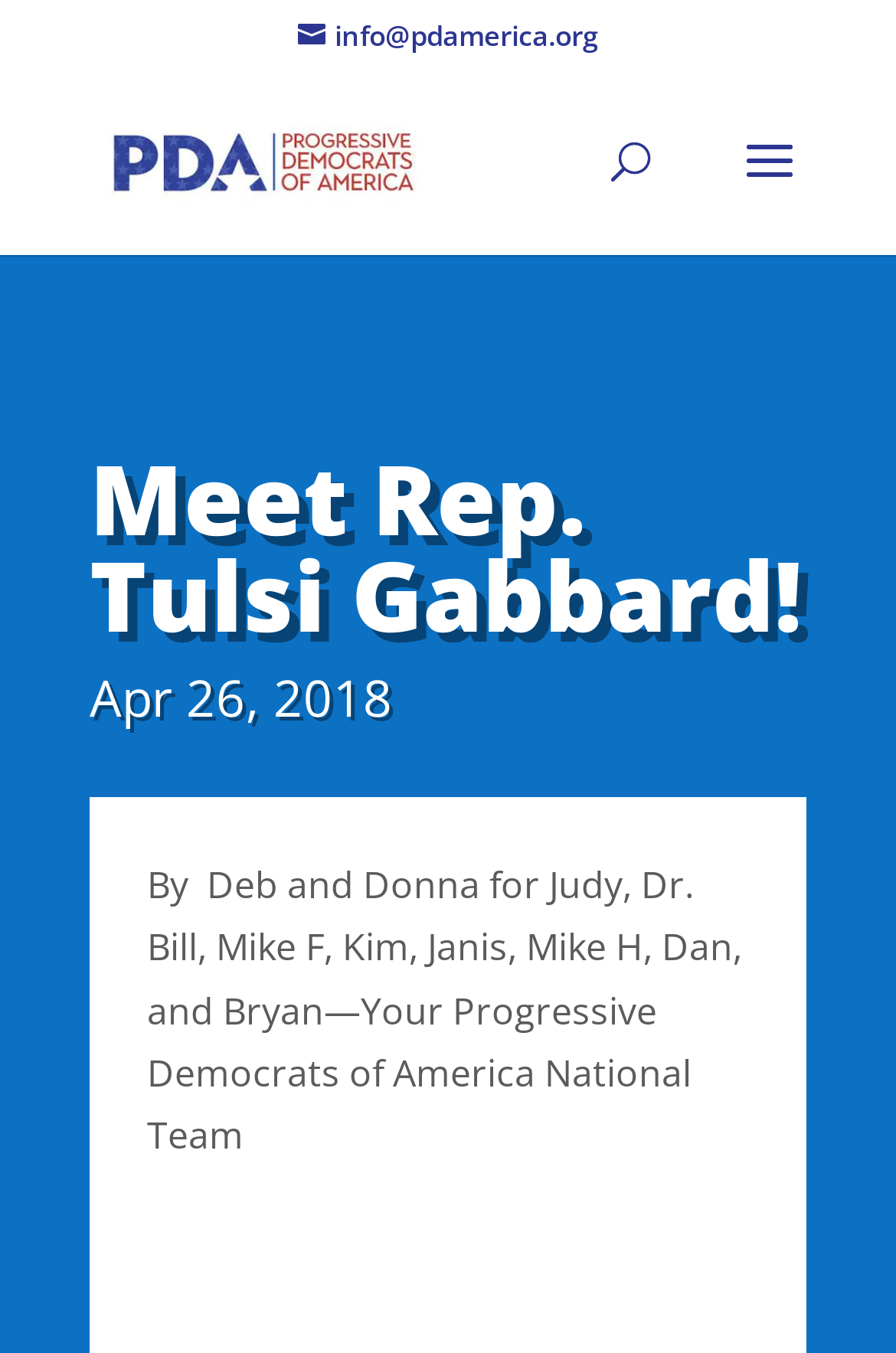Identify the bounding box coordinates for the UI element described as follows: "alt="Progressive Democrats of America"". Ensure the coordinates are four float numbers between 0 and 1, formatted as [left, top, right, bottom].

[0.11, 0.099, 0.482, 0.136]